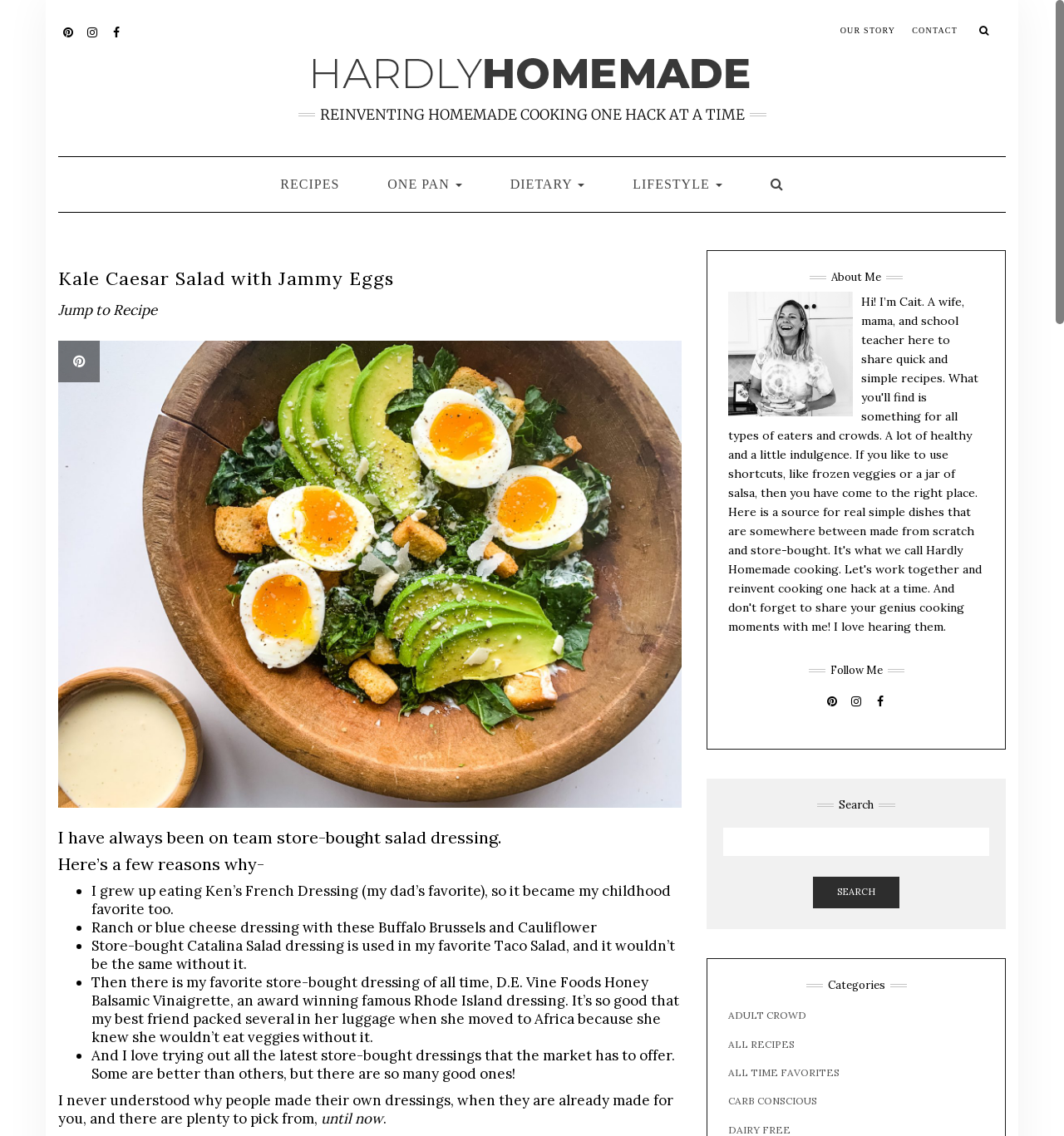What is the name of the salad recipe?
Using the image provided, answer with just one word or phrase.

Kale Caesar Salad with Jammy Eggs